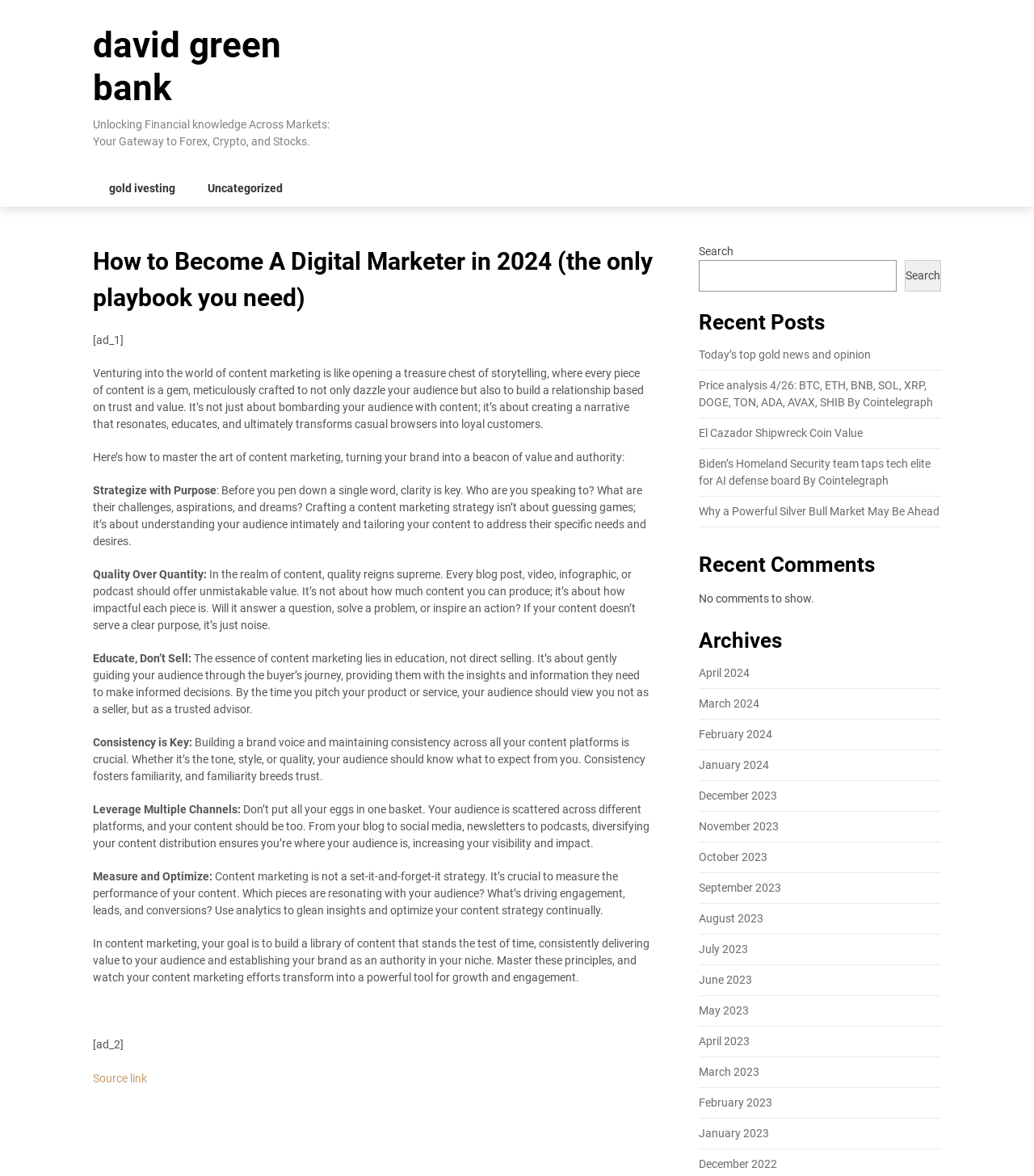Find the main header of the webpage and produce its text content.

How to Become A Digital Marketer in 2024 (the only playbook you need)